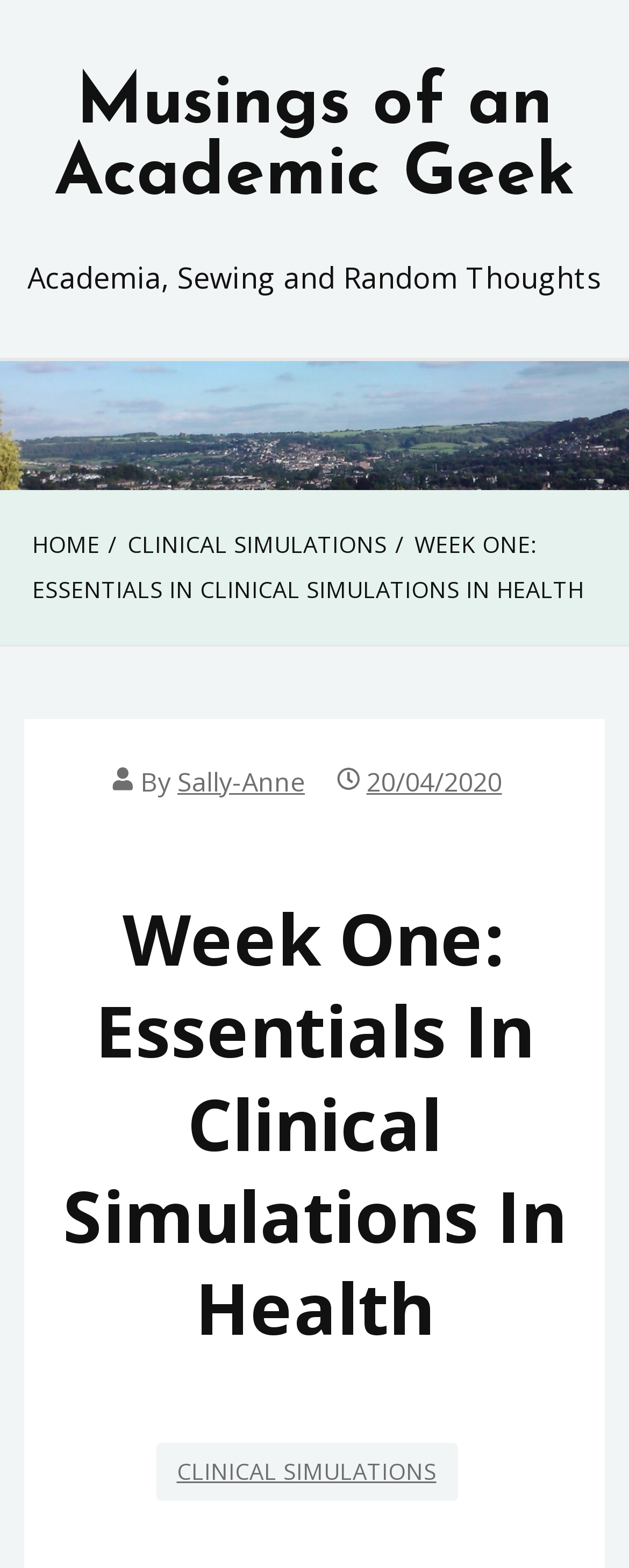Identify and extract the main heading of the webpage.

Week One: Essentials In Clinical Simulations In Health